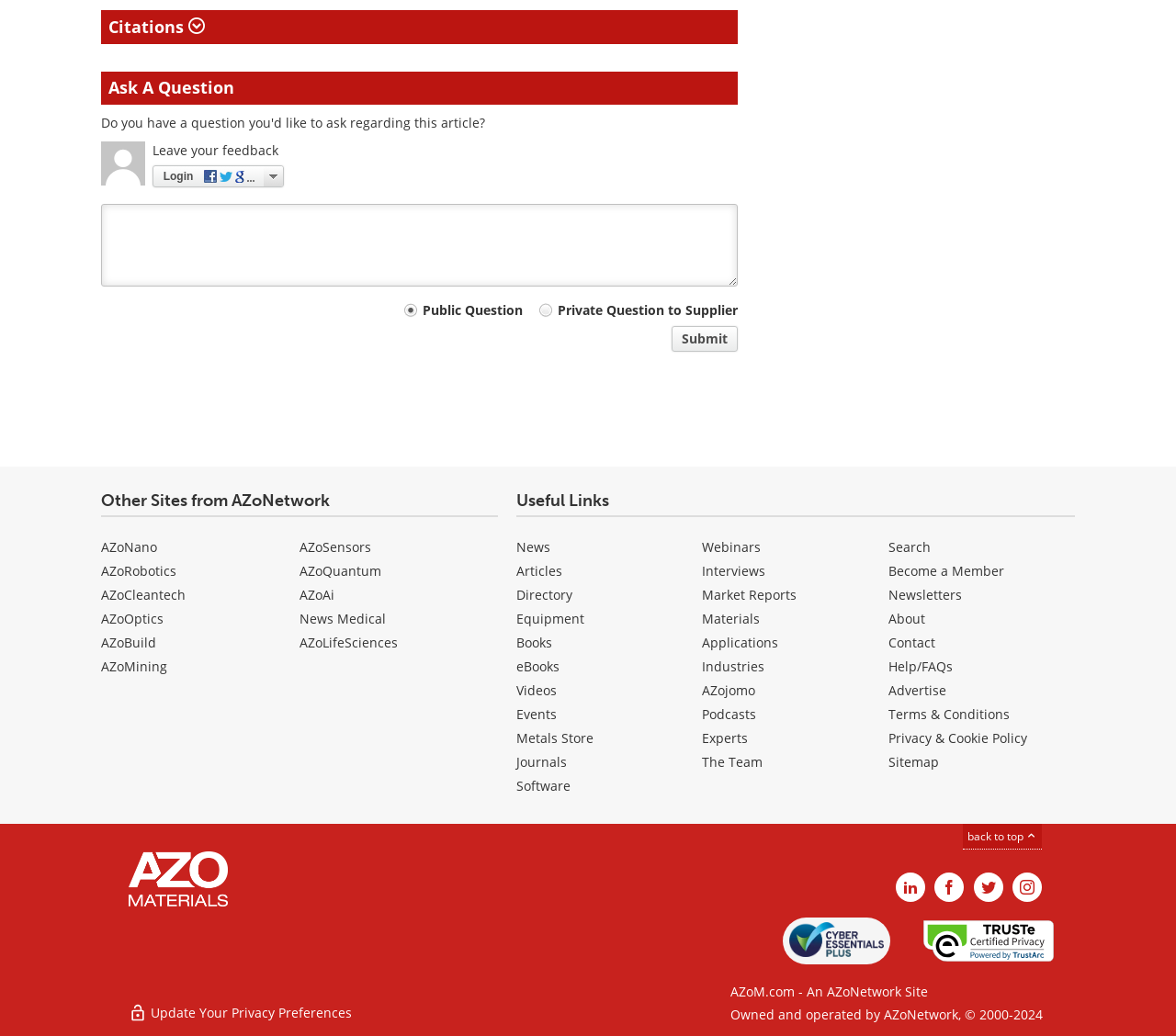What is the name of the network that owns this website? Using the information from the screenshot, answer with a single word or phrase.

AZoNetwork